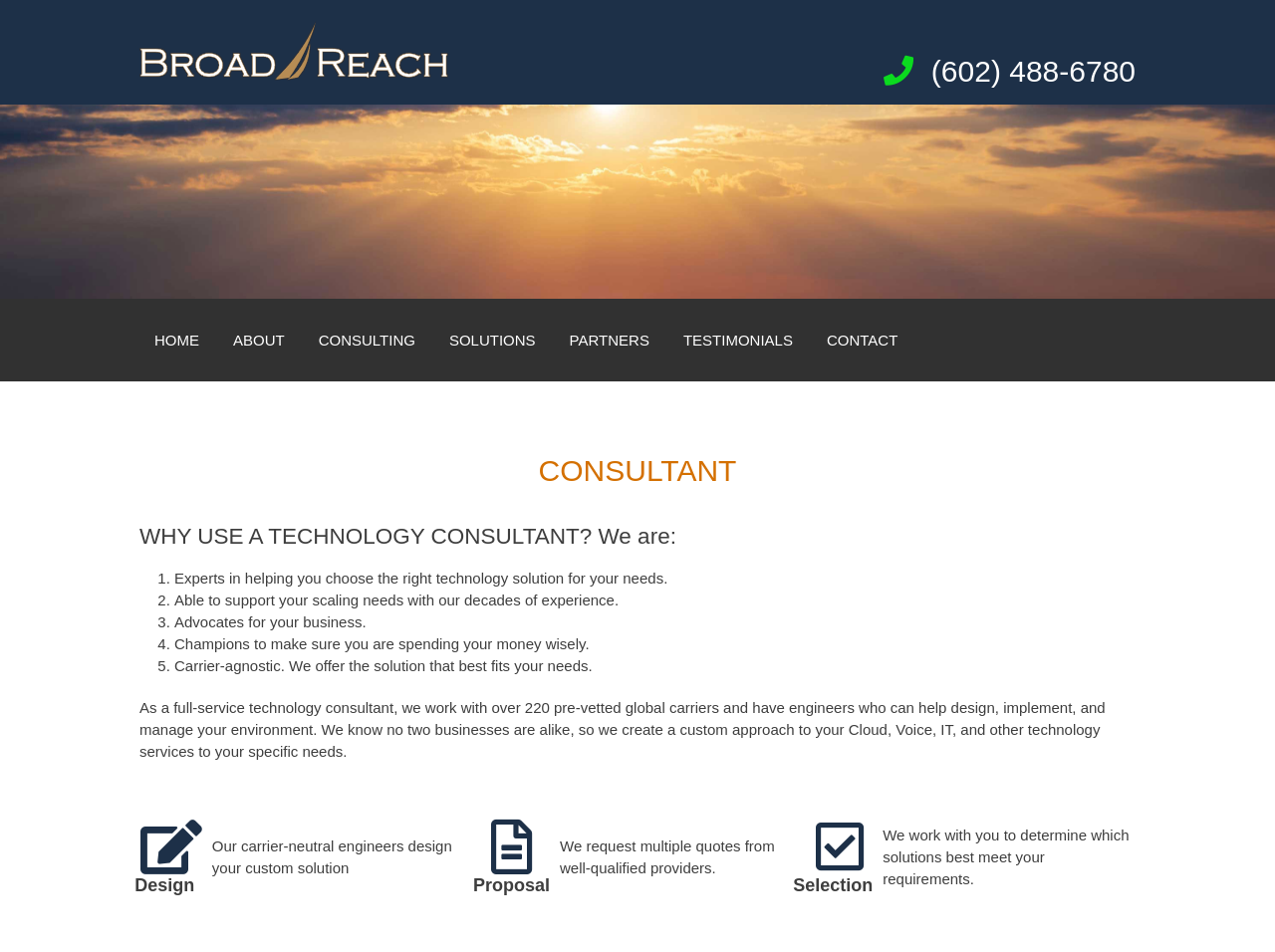What is the company name?
Refer to the screenshot and answer in one word or phrase.

Broad Reach Communications